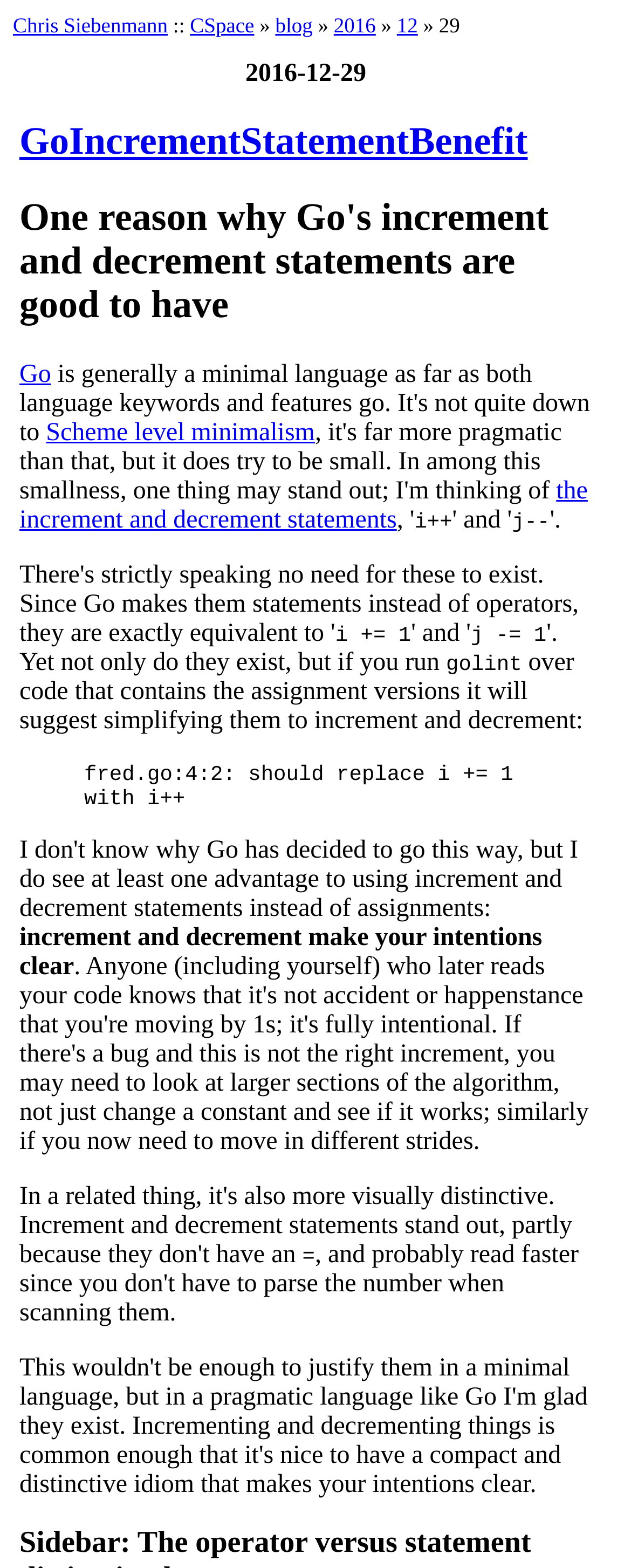Find the bounding box coordinates of the clickable region needed to perform the following instruction: "visit CSpace". The coordinates should be provided as four float numbers between 0 and 1, i.e., [left, top, right, bottom].

[0.301, 0.008, 0.403, 0.024]